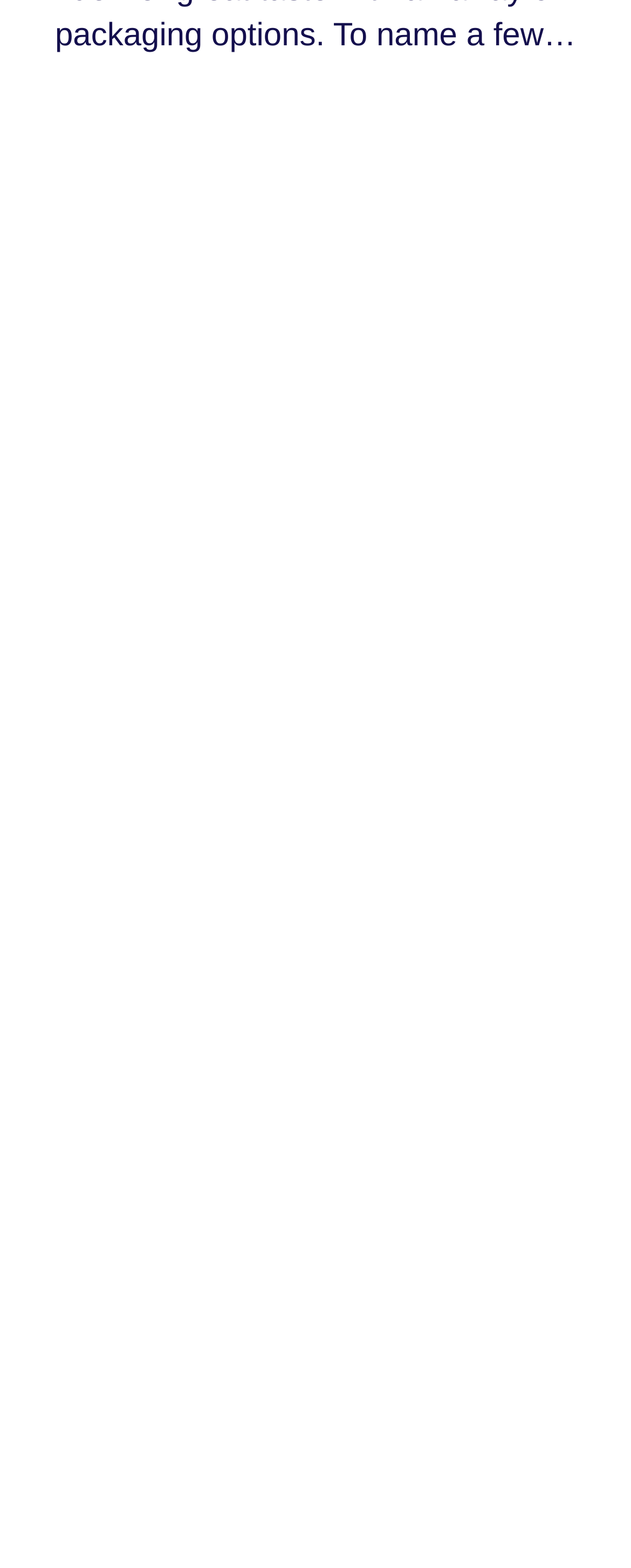What are the three main categories? Examine the screenshot and reply using just one word or a brief phrase.

Custom Blends, Coating Systems, Dressings